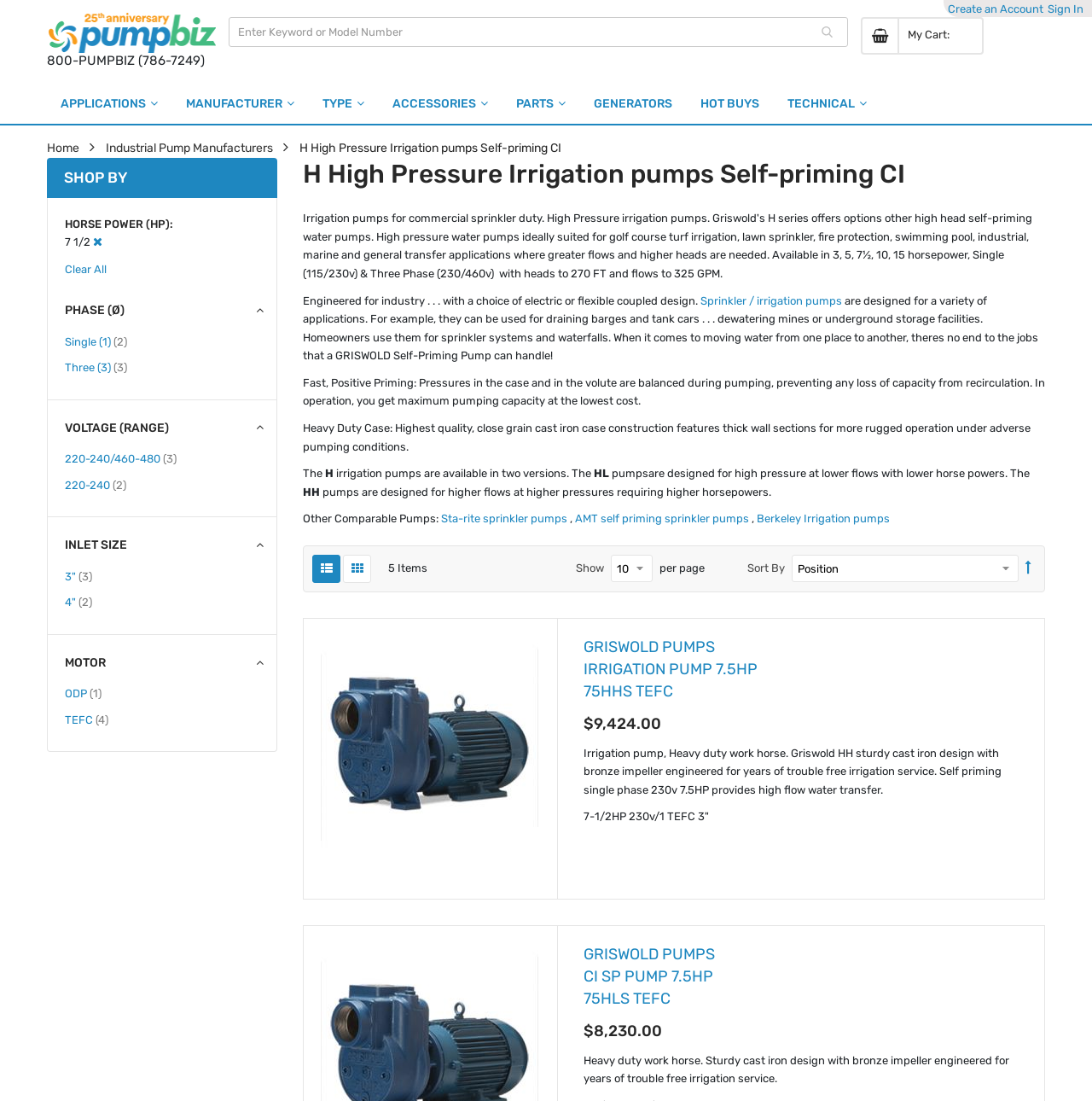Determine the bounding box coordinates of the region that needs to be clicked to achieve the task: "Search for a product".

[0.209, 0.016, 0.777, 0.043]